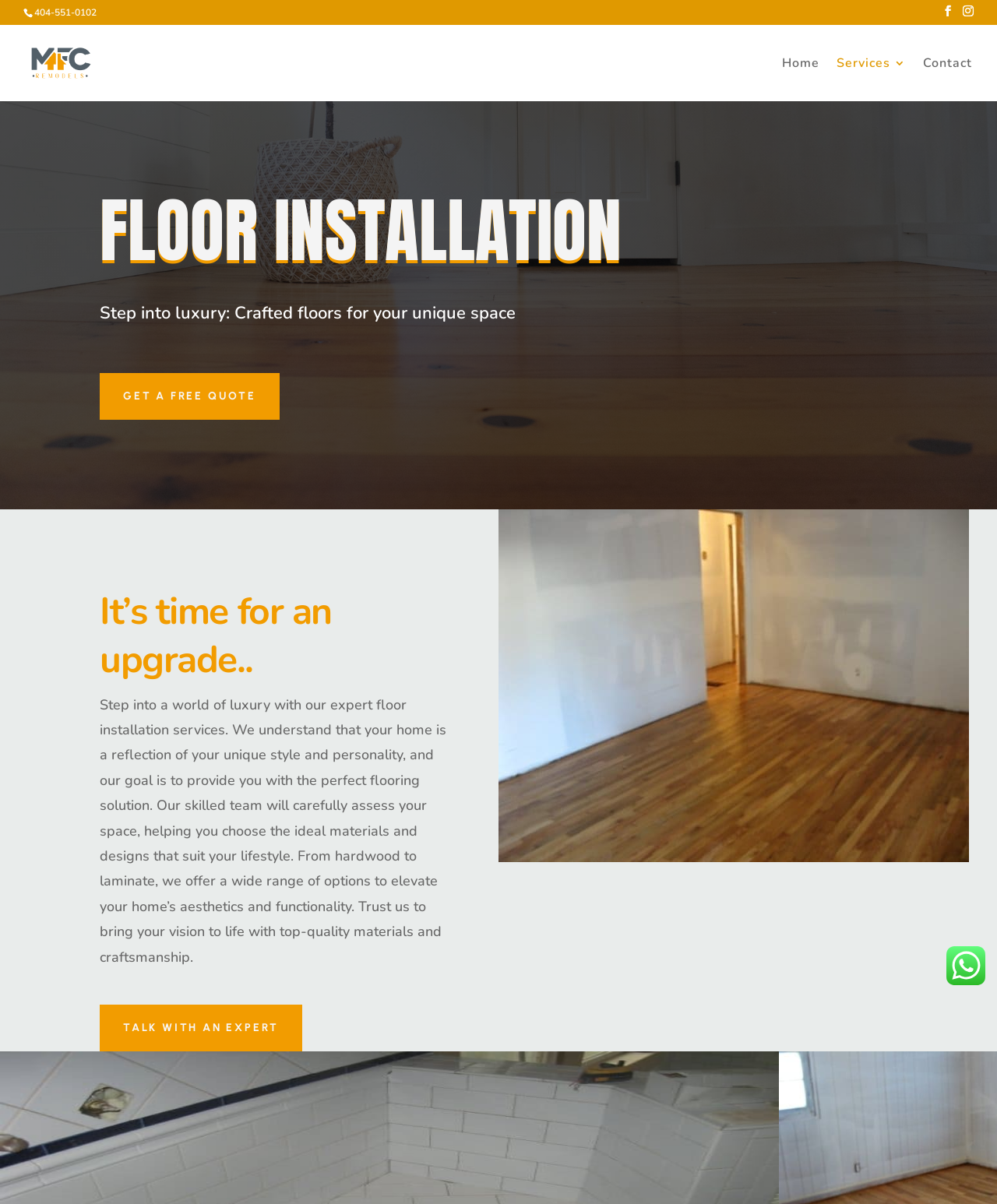What is the purpose of the company?
Please use the visual content to give a single word or phrase answer.

Provide flooring solutions